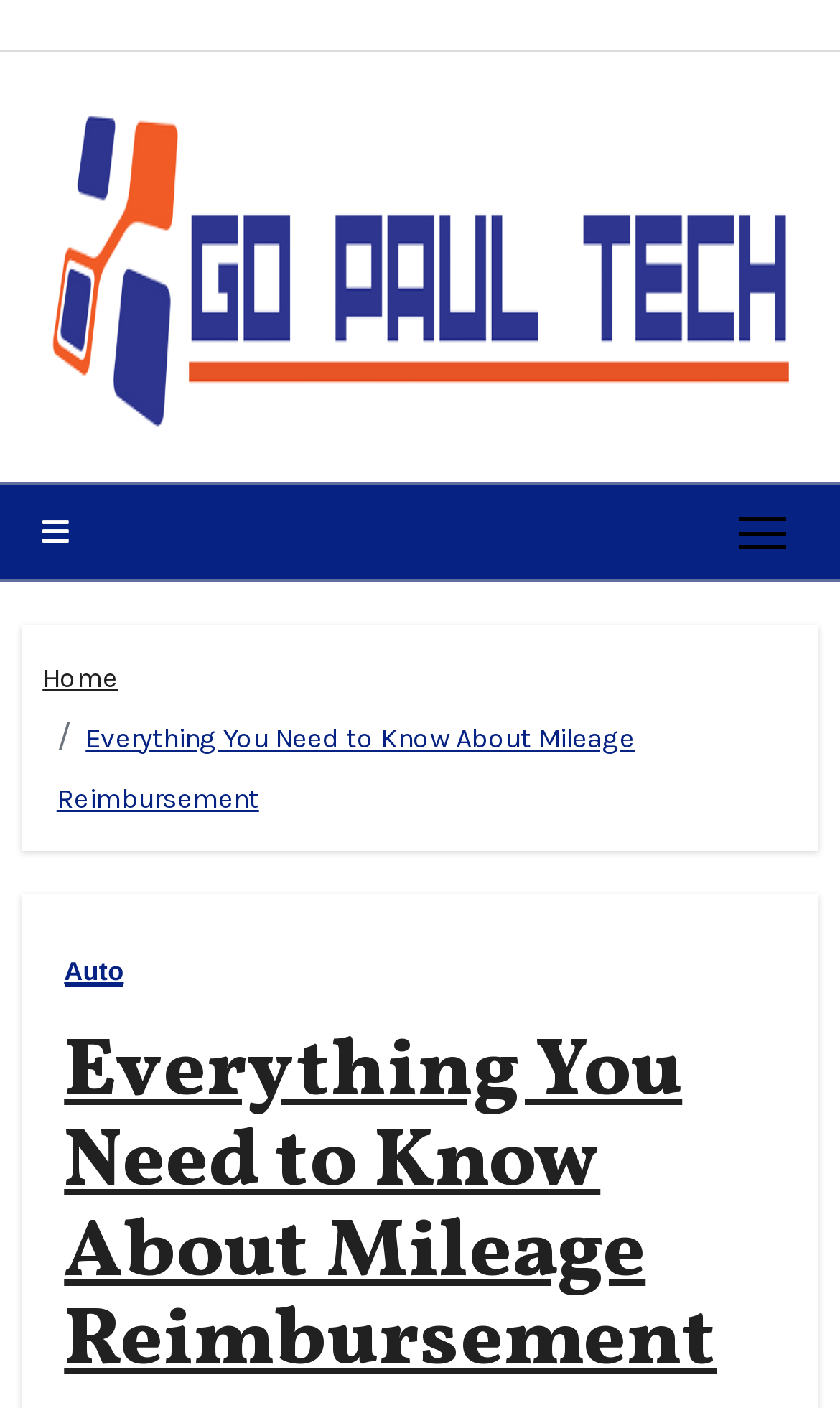Generate a comprehensive description of the webpage content.

The webpage is about mileage reimbursement, specifically targeting small business owners and managers of large field teams. At the top left of the page, there is a logo of "Go Paul Tech" accompanied by a link to the website. Below the logo, there are two buttons: one with an icon and another labeled "Toggle navigation" that controls the navigation bar.

The navigation bar, located at the top right of the page, contains a breadcrumb trail with two links: "Home" and the title of the article "Everything You Need to Know About Mileage Reimbursement". Below the navigation bar, there is a link labeled "Auto".

The main content of the page is headed by a title "Everything You Need to Know About Mileage Reimbursement", which is also a link. This title is positioned near the top center of the page.